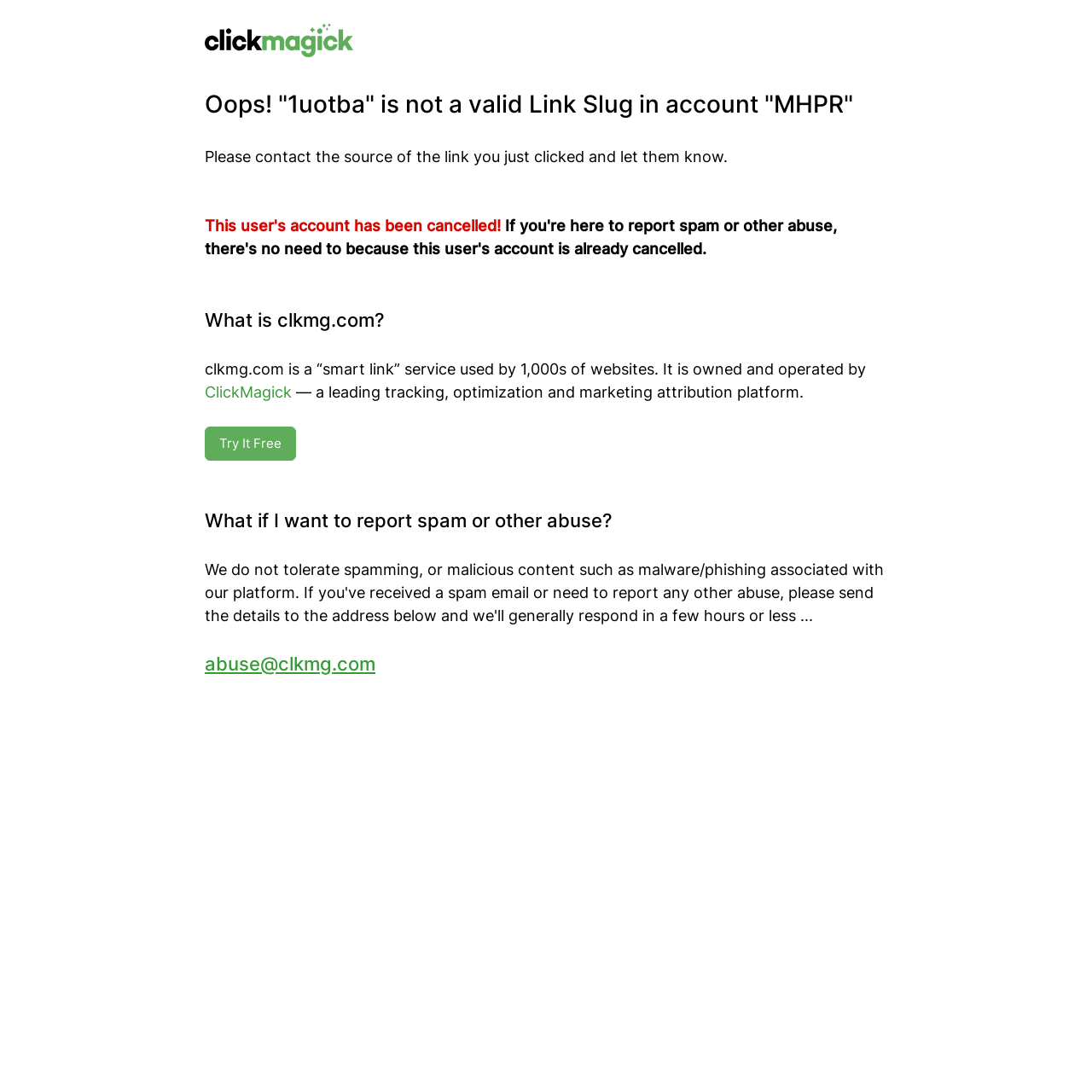Give a full account of the webpage's elements and their arrangement.

The webpage is a error page from clkmg.com, a "smart link" service used by thousands of websites. At the top, there is a logo image on the left, and a link to the right of it. Below the logo, there is a large block of text that explains the error message "Oops! "1uotba" is not a valid Link Slug in account "MHPR"". The text is divided into several paragraphs, with the first paragraph explaining the error and asking the user to contact the source of the link. 

Below the first paragraph, there is a section that describes what clkmg.com is, stating that it is a service used by thousands of websites and owned by ClickMagick, a leading tracking, optimization, and marketing attribution platform. There is a link to ClickMagick in this section. 

Further down, there is a call-to-action button "Try It Free" on the left, and a section that explains how to report spam or other abuse. This section includes a link to an email address, abuse@clkmg.com, where users can report any issues.